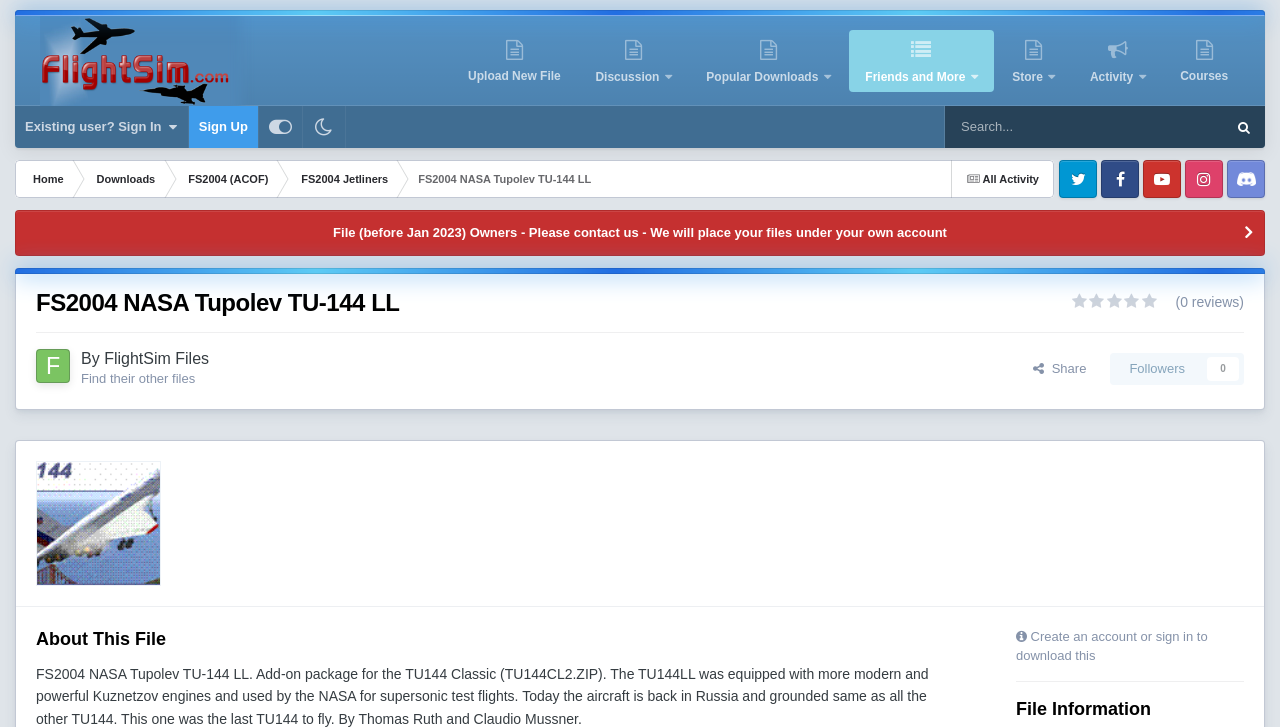Find the bounding box coordinates for the area you need to click to carry out the instruction: "Sign in to download this file". The coordinates should be four float numbers between 0 and 1, indicated as [left, top, right, bottom].

[0.794, 0.865, 0.943, 0.913]